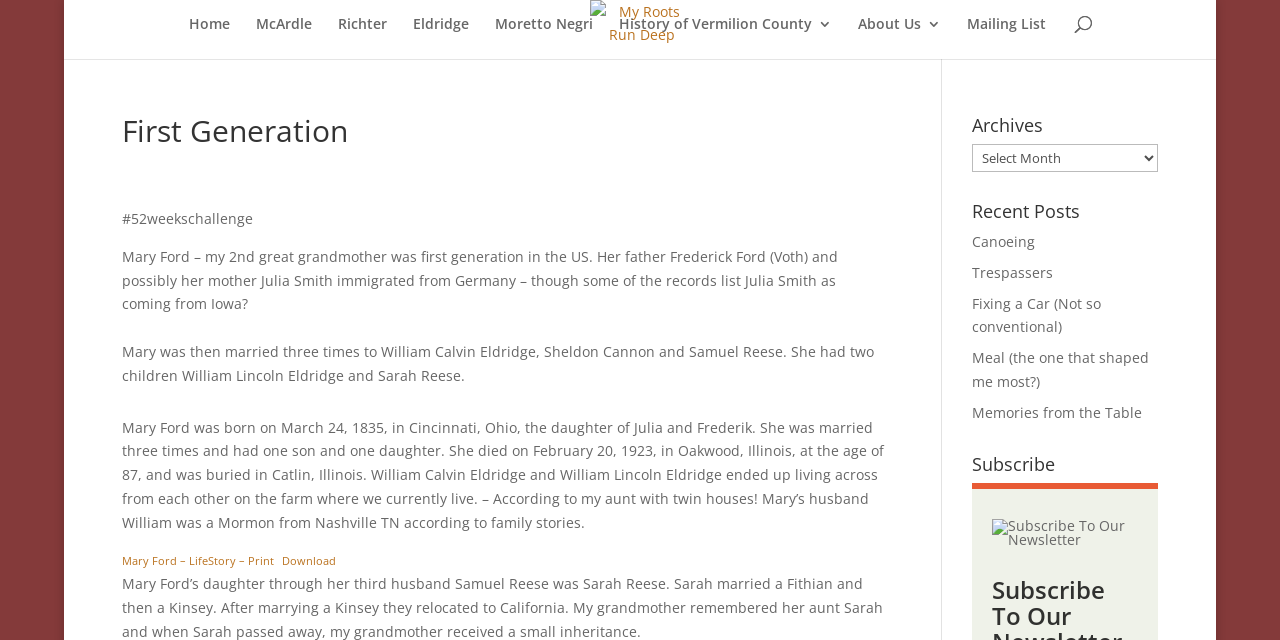Determine the bounding box coordinates for the clickable element required to fulfill the instruction: "Click on the 'Home' link". Provide the coordinates as four float numbers between 0 and 1, i.e., [left, top, right, bottom].

[0.148, 0.026, 0.18, 0.092]